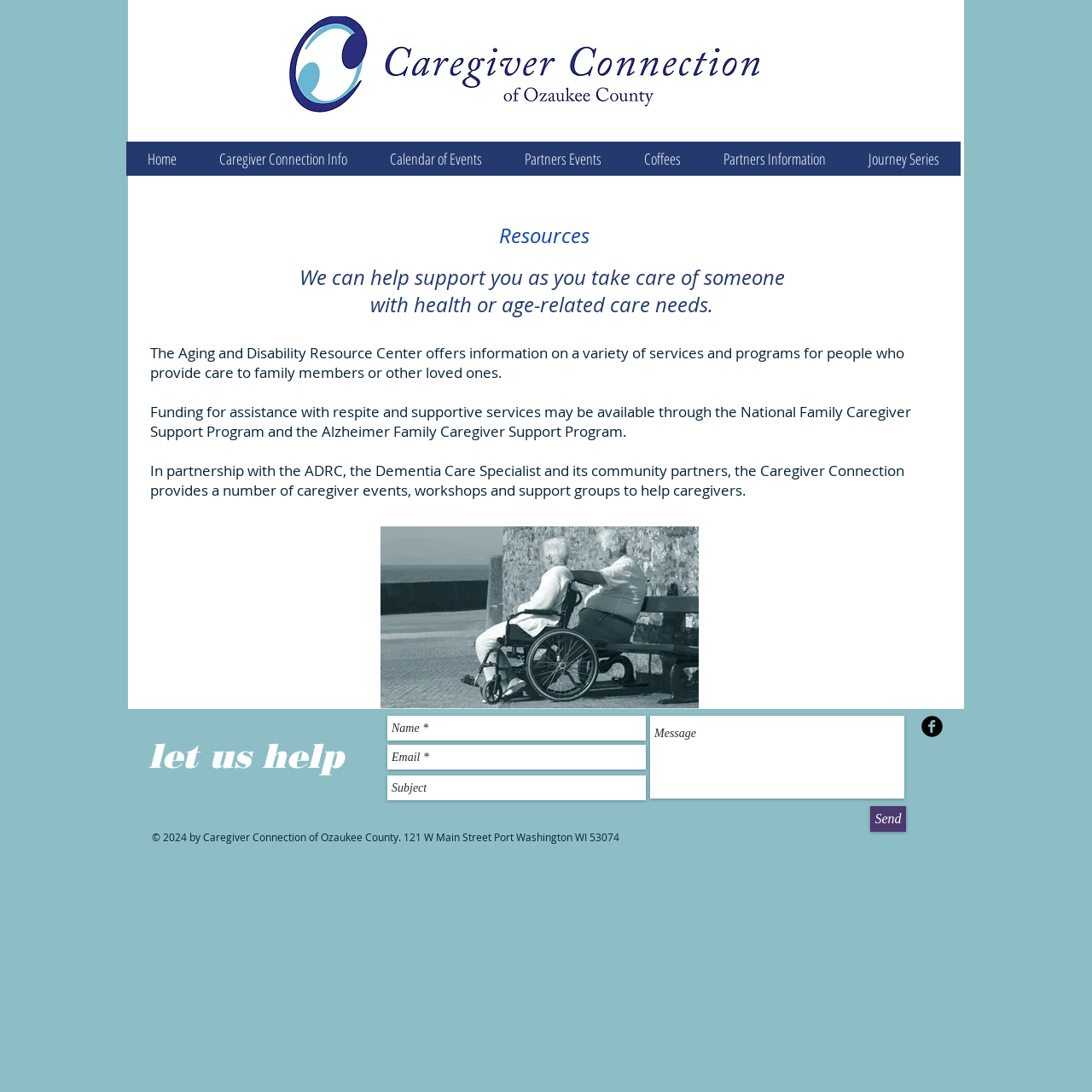Please provide a one-word or short phrase answer to the question:
What is the purpose of the Aging and Disability Resource Center?

To provide information on services and programs